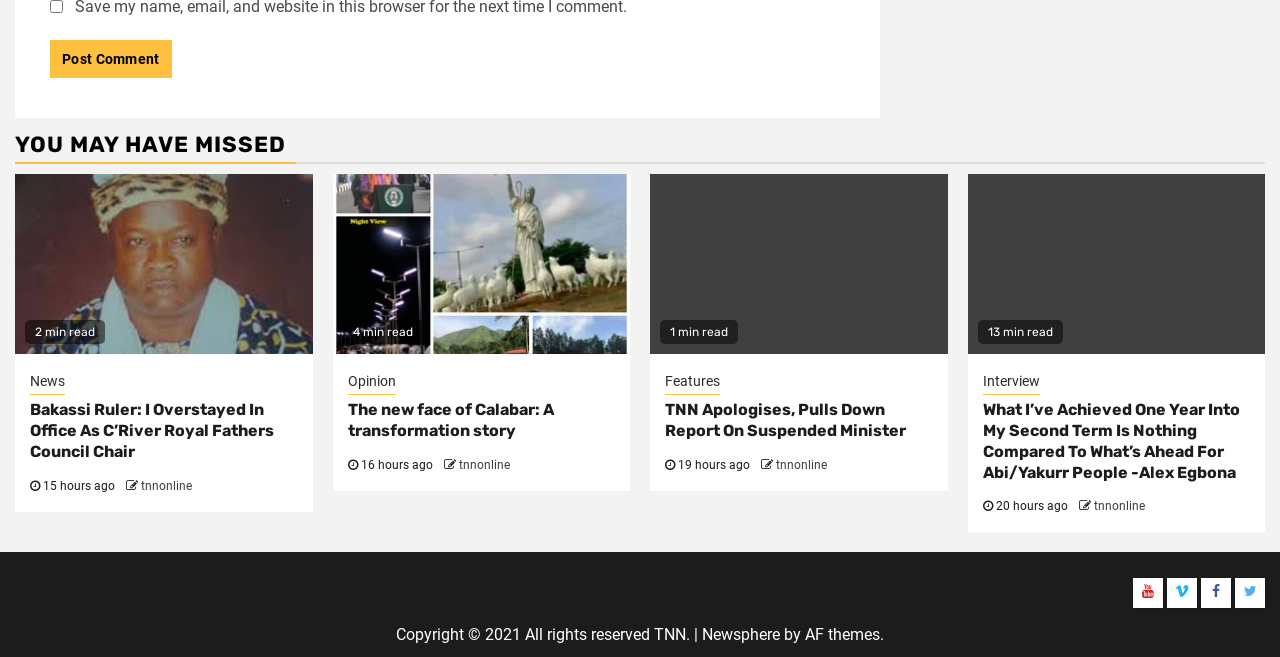Determine the bounding box coordinates of the region to click in order to accomplish the following instruction: "Click the 'Post Comment' button". Provide the coordinates as four float numbers between 0 and 1, specifically [left, top, right, bottom].

[0.039, 0.061, 0.134, 0.119]